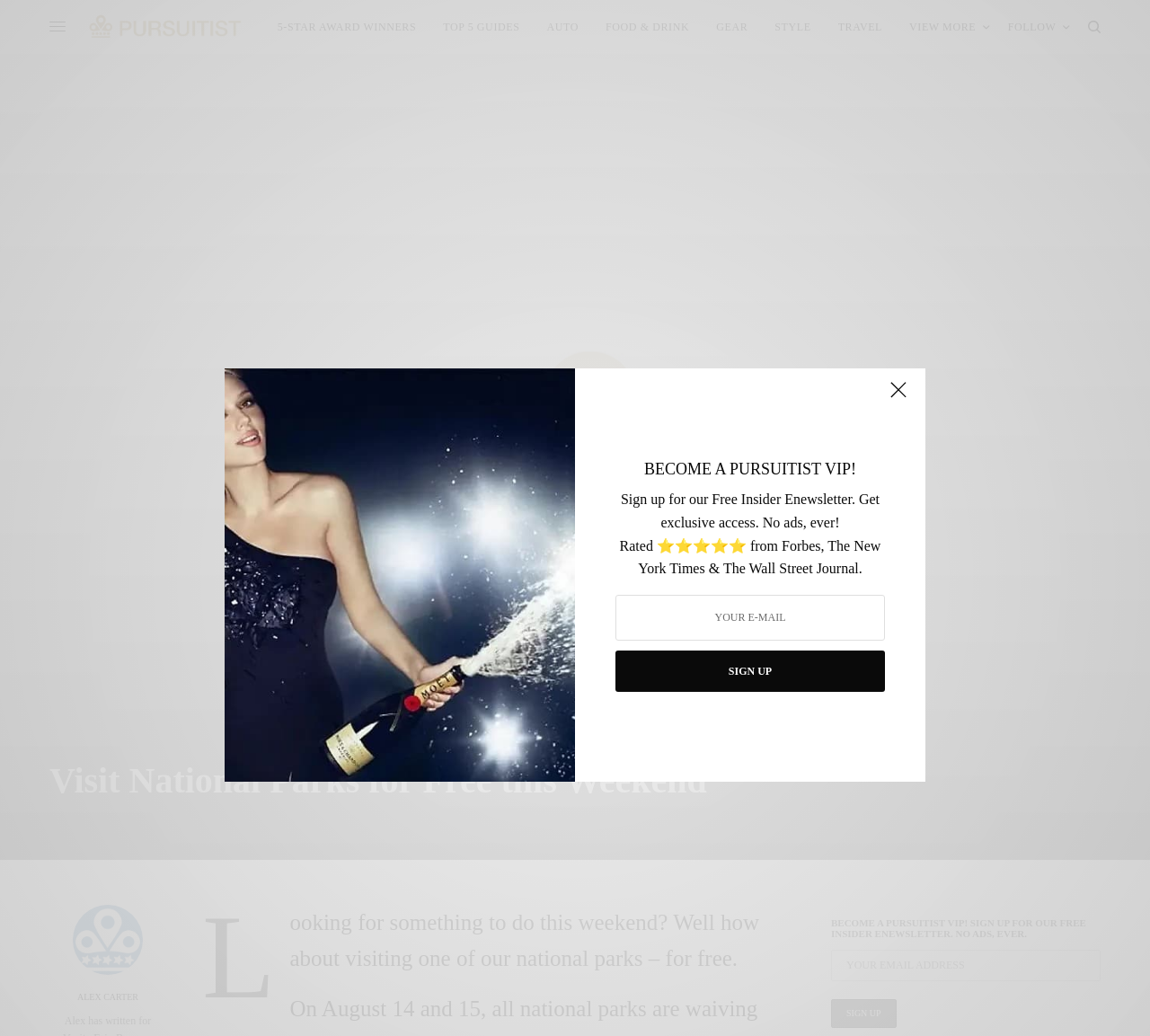Determine the bounding box coordinates for the clickable element required to fulfill the instruction: "Click the university logo". Provide the coordinates as four float numbers between 0 and 1, i.e., [left, top, right, bottom].

None